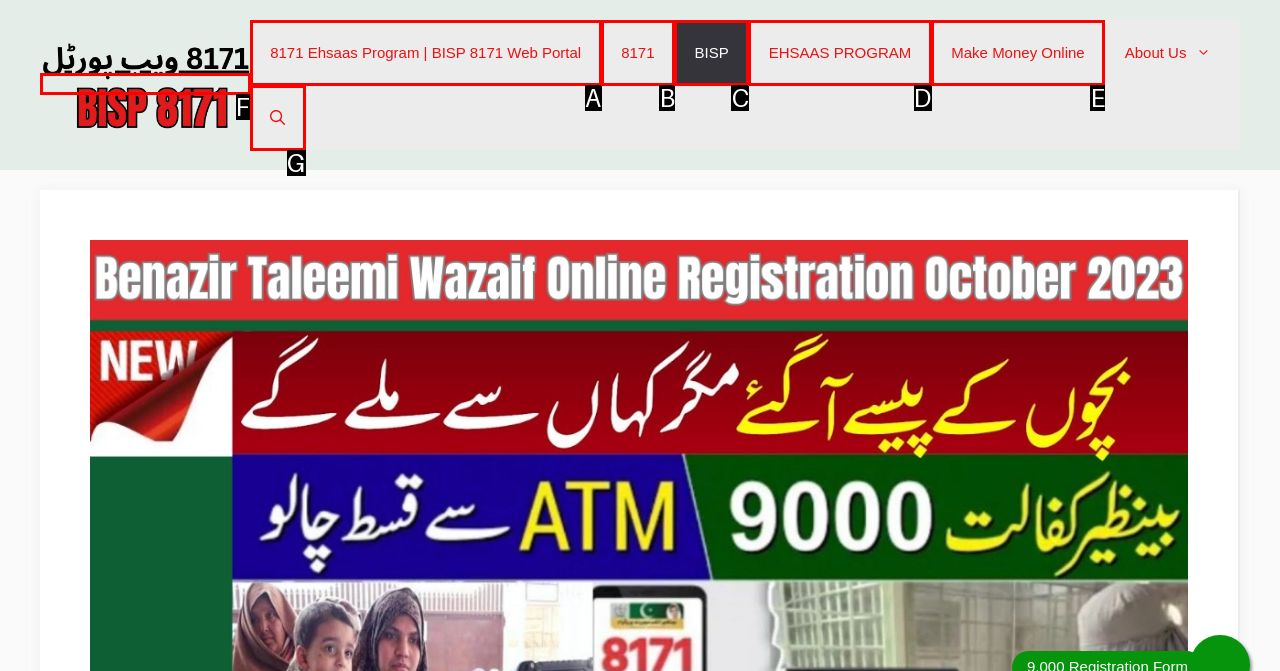Select the letter that corresponds to the UI element described as: Make Money Online
Answer by providing the letter from the given choices.

E